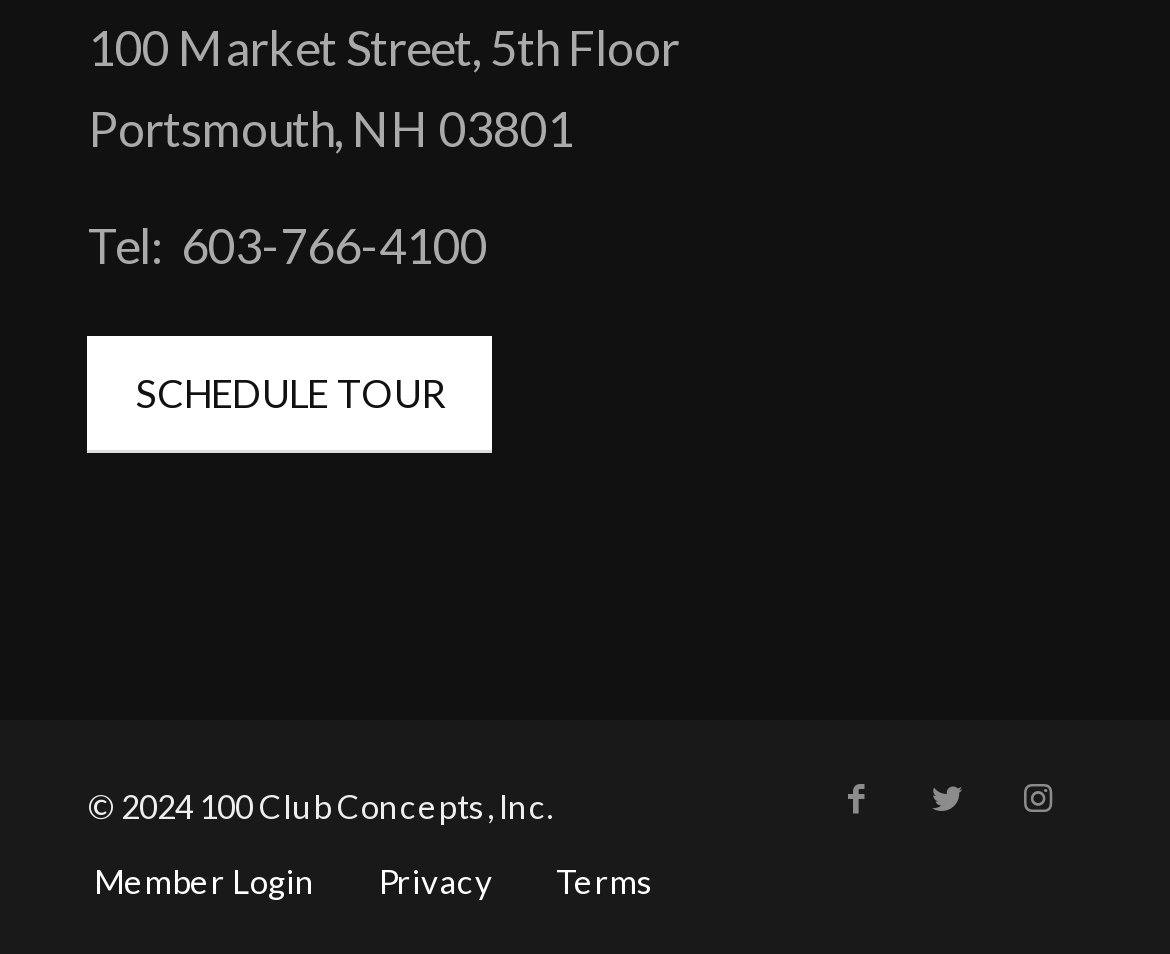What is the phone number of the office?
Please ensure your answer to the question is detailed and covers all necessary aspects.

The phone number of the office can be found at the top of the webpage, where it is written in a static text element as 'Tel: 603-766-4100'.